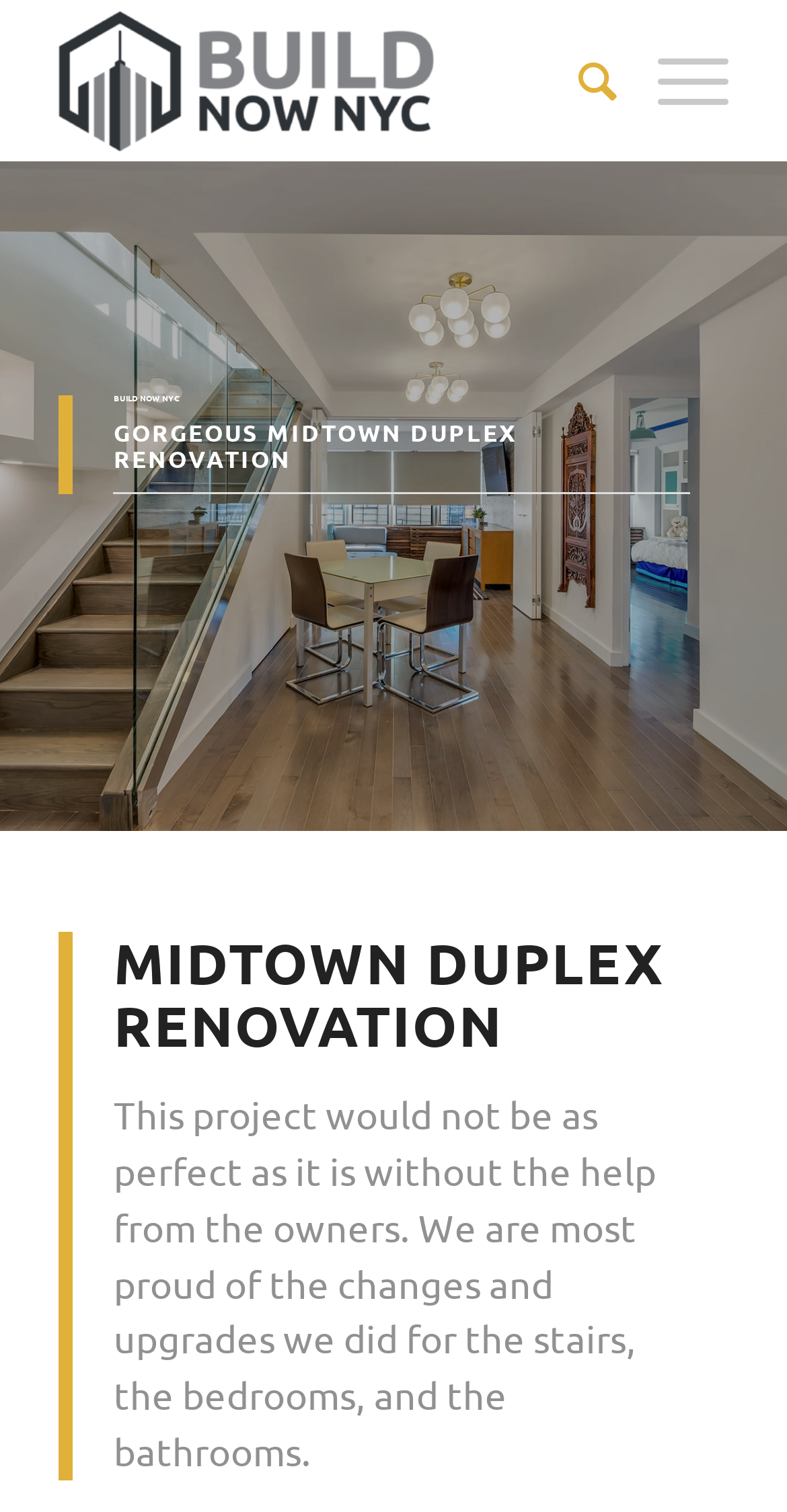Given the element description, predict the bounding box coordinates in the format (top-left x, top-left y, bottom-right x, bottom-right y). Make sure all values are between 0 and 1. Here is the element description: Menu

[0.784, 0.0, 0.925, 0.107]